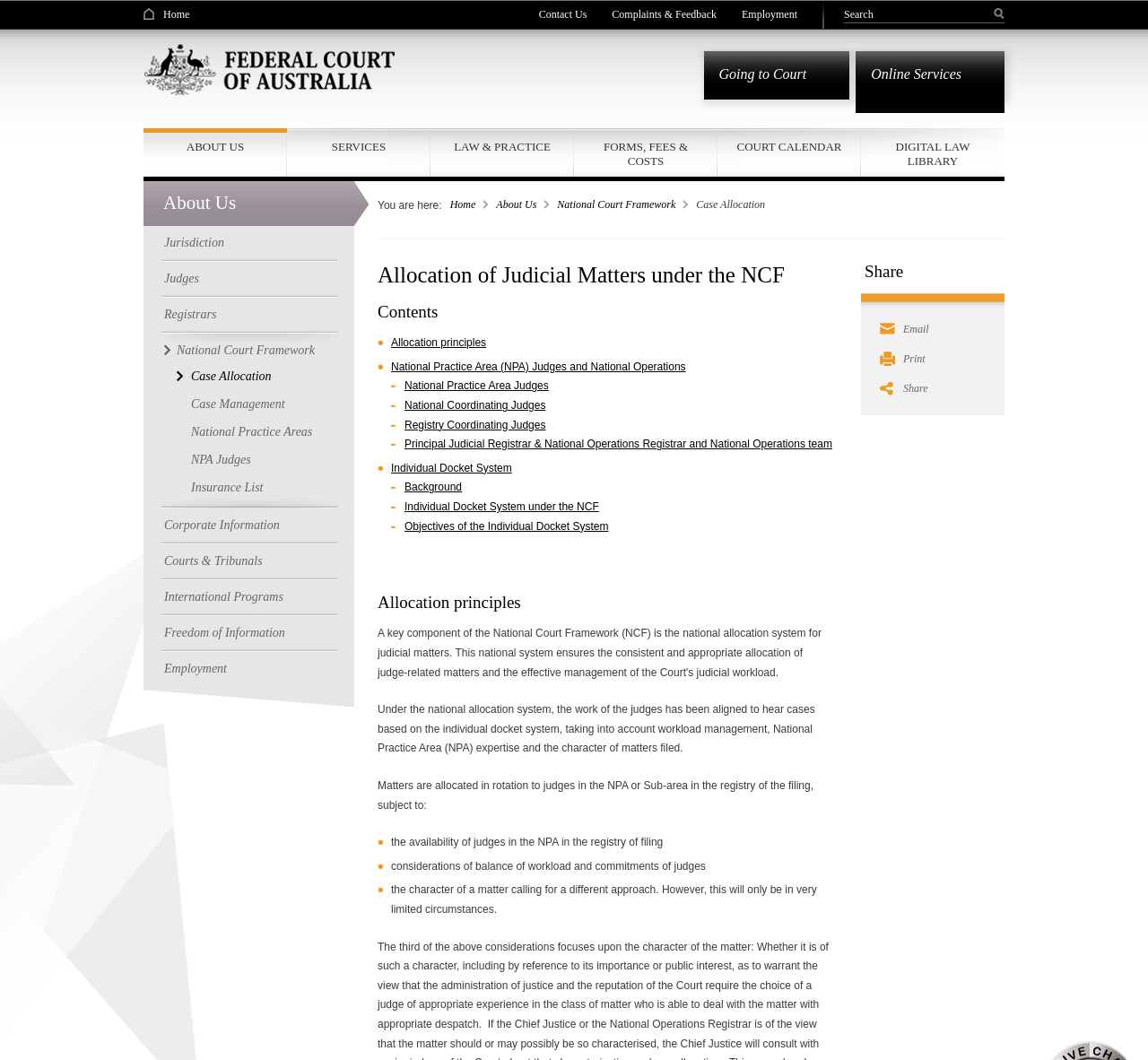Identify the bounding box for the element characterized by the following description: "Communicating with the Court".

[0.585, 0.16, 0.703, 0.19]